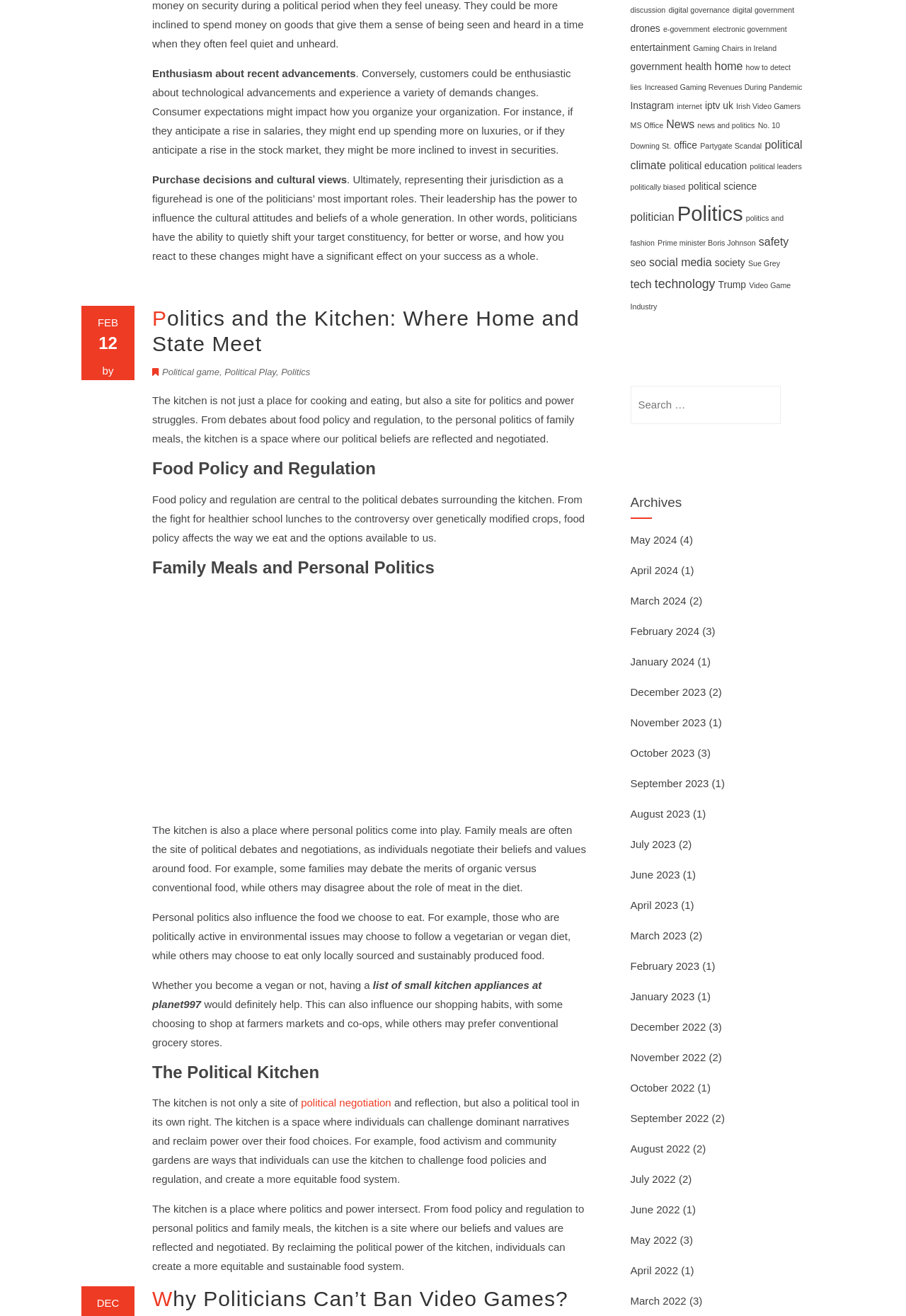Give a short answer using one word or phrase for the question:
What is the category of the link 'Gaming Chairs in Ireland'?

Home